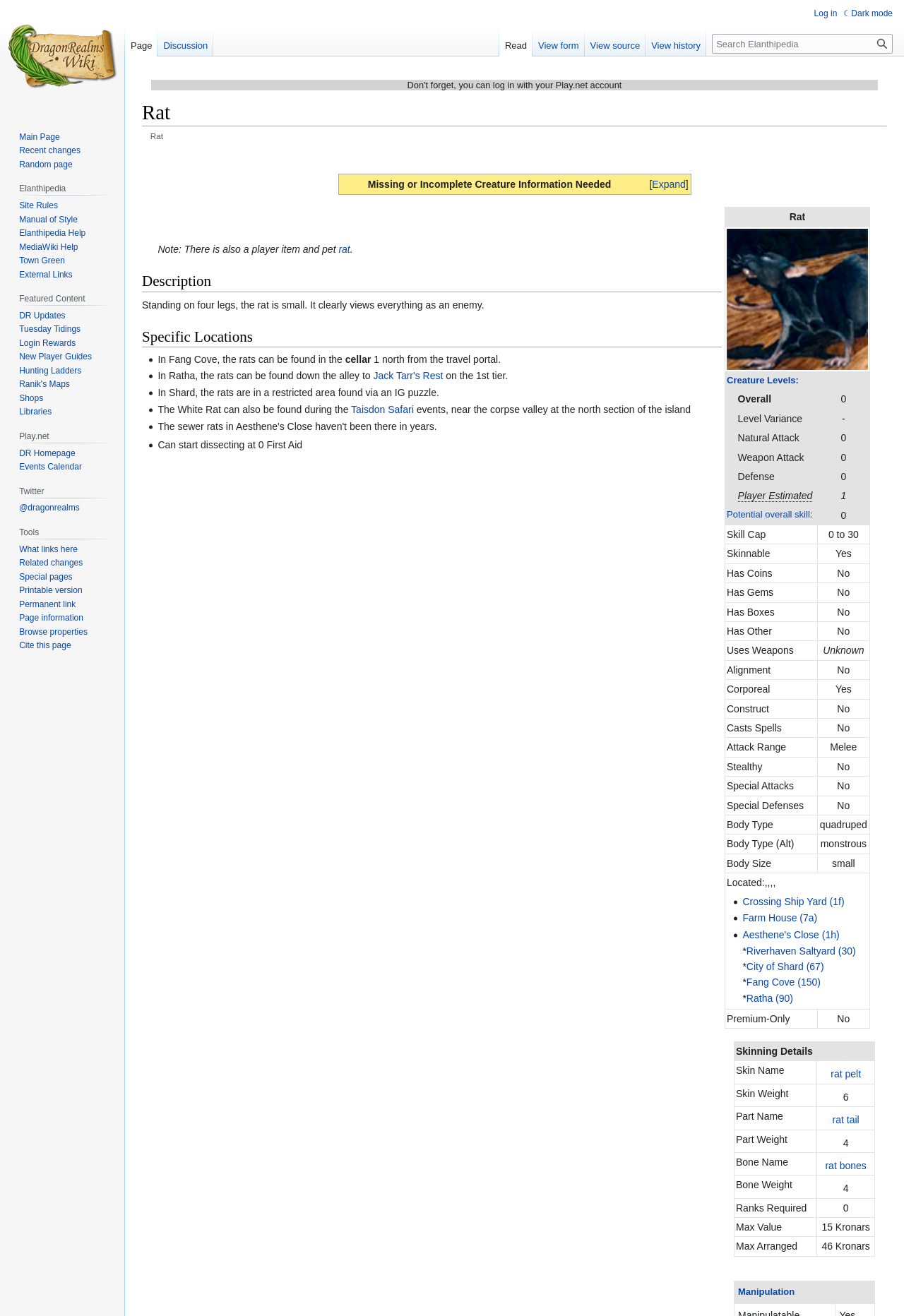Identify the bounding box coordinates for the region of the element that should be clicked to carry out the instruction: "Follow the 'Creature Levels:' link". The bounding box coordinates should be four float numbers between 0 and 1, i.e., [left, top, right, bottom].

[0.804, 0.285, 0.884, 0.293]